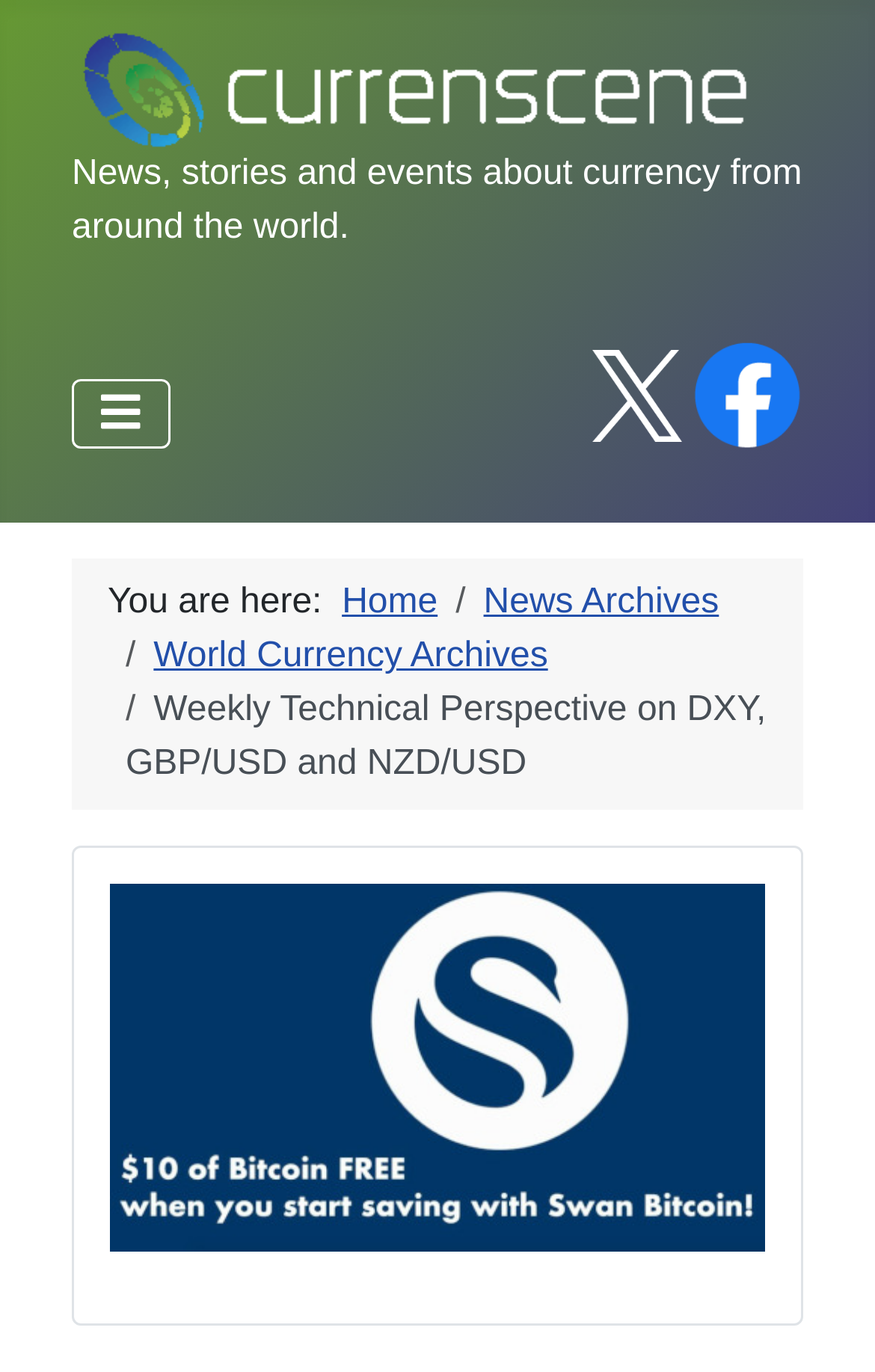Offer a detailed explanation of the webpage layout and contents.

The webpage is about The Currency Scene, a platform that converges money, humor, and news. At the top left, there is a link to "CurrenScene" accompanied by an image with the same name, which serves as the website's logo. Below the logo, there is a brief description of the website, stating that it provides news, stories, and events about currency from around the world.

To the right of the logo, there is a navigation menu labeled "Main Menu" with a toggle button. Below the navigation menu, there are three social media links, each accompanied by an image: "X_Logo", "f_logo_RGB-Blue_58", and a non-descriptive link with an image.

Further down, there is a "Breadcrumbs" navigation section, which displays the current page's location. It starts with "You are here:" followed by links to "Home", "News Archives", and "World Currency Archives". Below the breadcrumbs, there is a title "Weekly Technical Perspective on DXY, GBP/USD and NZD/USD", which is likely the title of the current article or page.

At the bottom of the page, there is a large image advertisement for "SwanBitcoin445X250", which takes up most of the width of the page.